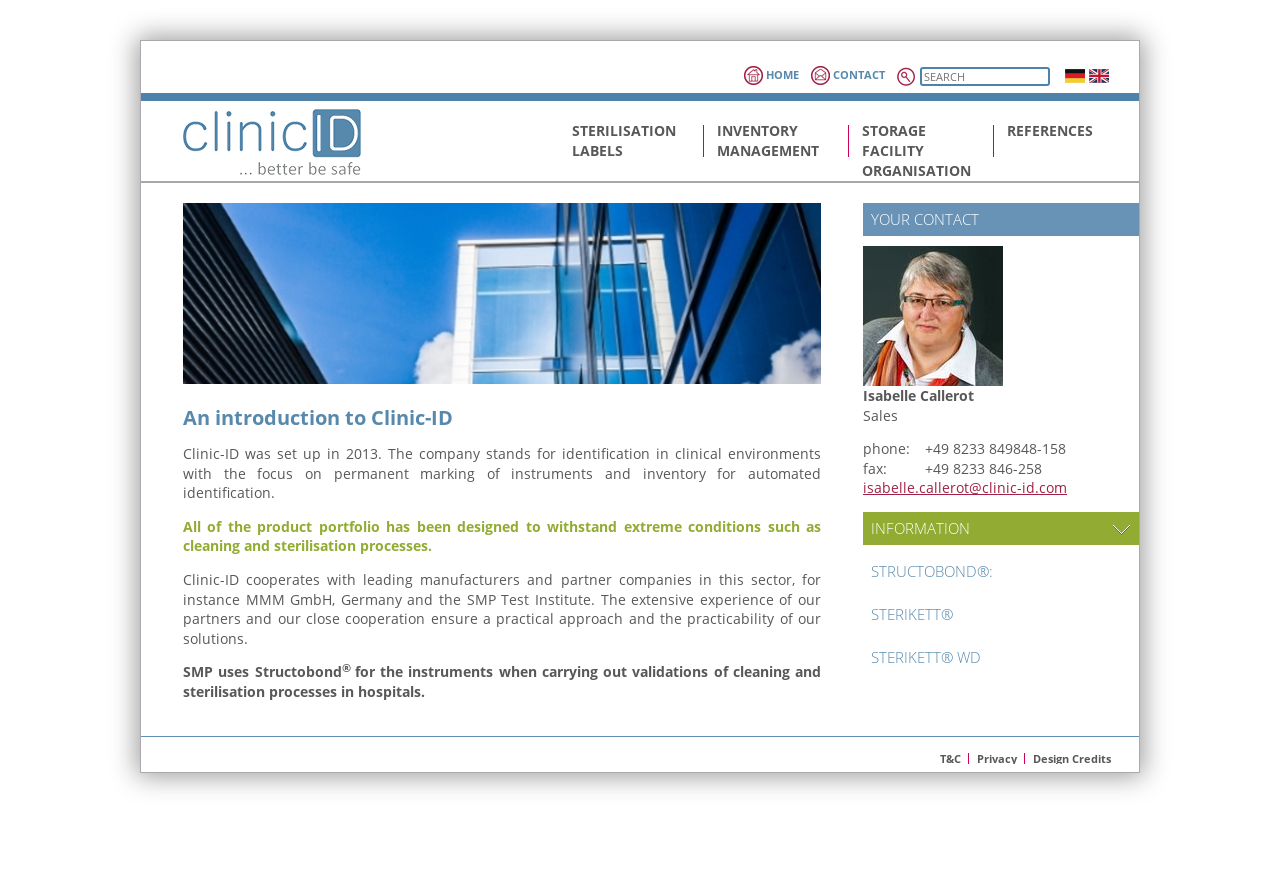Please find the bounding box coordinates of the element's region to be clicked to carry out this instruction: "email Isabelle Callerot".

[0.674, 0.55, 0.834, 0.572]